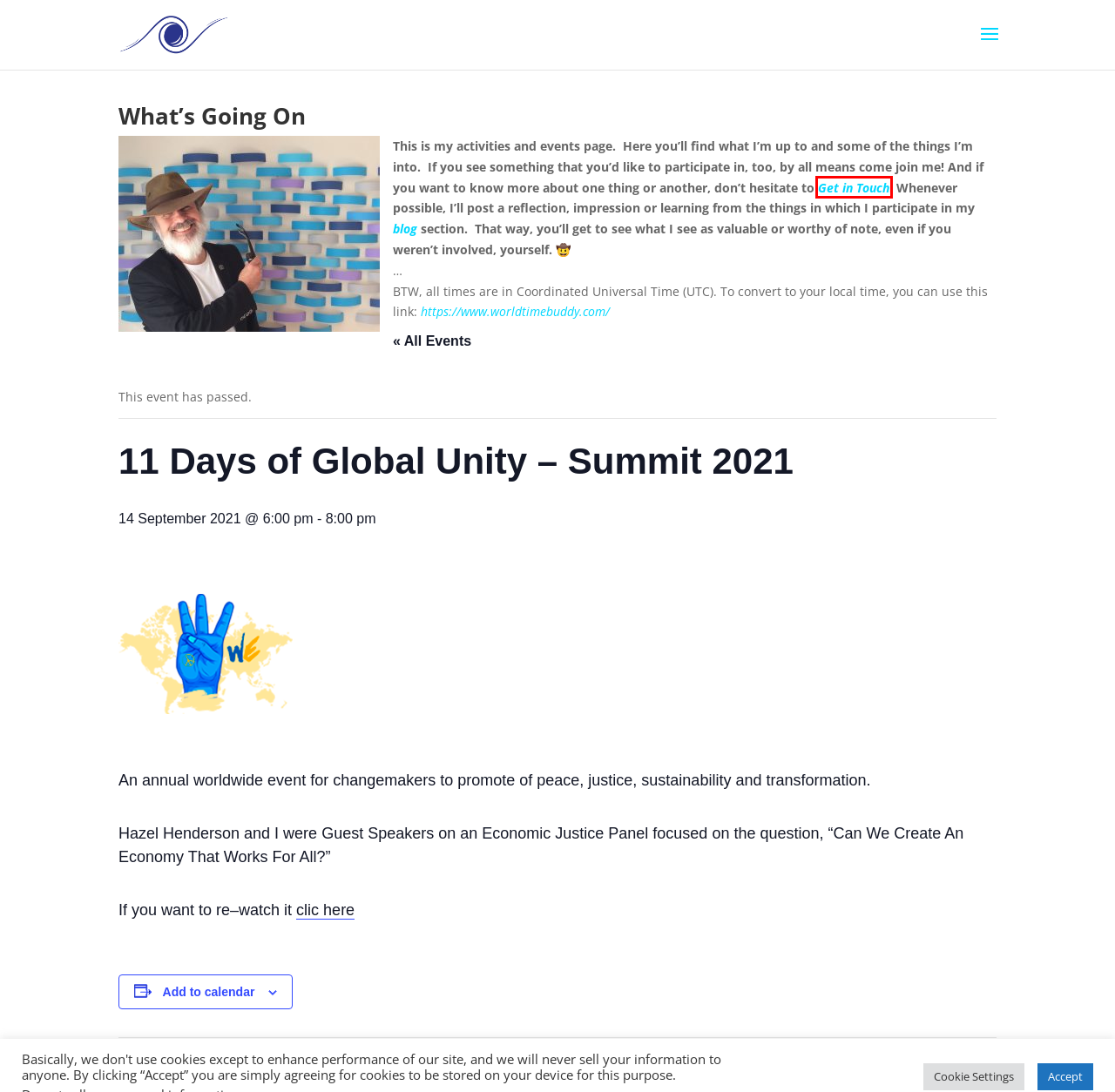Given a webpage screenshot featuring a red rectangle around a UI element, please determine the best description for the new webpage that appears after the element within the bounding box is clicked. The options are:
A. Dive Deeper - Alexander Laszlo Ph.D.
B. 8th International r3.0 Conference - Alexander Laszlo Ph.D.
C. Evolutionary Learning Path - Alexander Laszlo Ph.D.
D. Evolutionary Learning Ecosystem - Alexander Laszlo Ph.D.
E. Blog - Alexander Laszlo Ph.D.
F. Get in Touch - Alexander Laszlo Ph.D.
G. About Me - Alexander Laszlo Ph.D.
H. Home - Alexander Laszlo Ph.D.

F